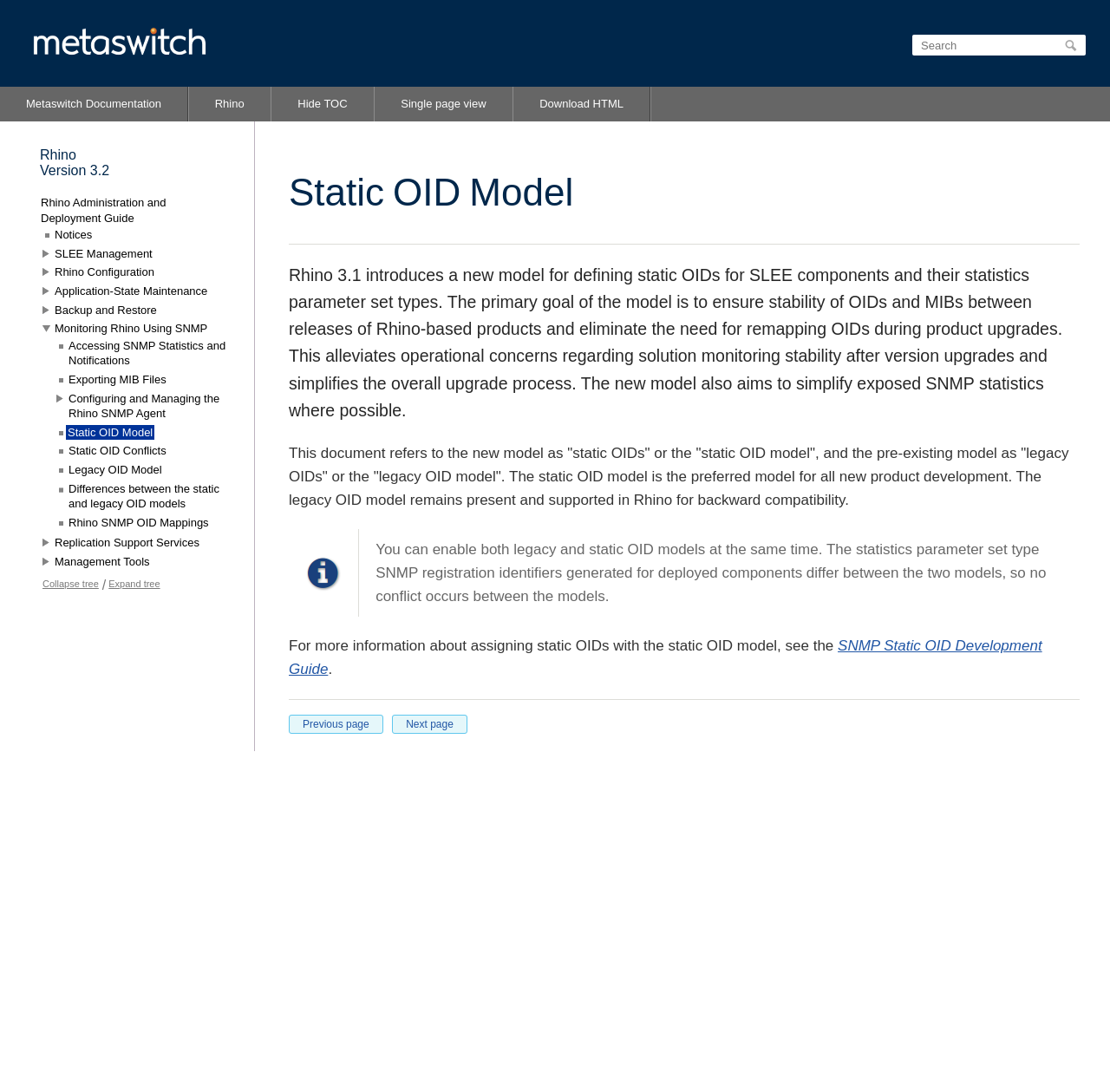What is the version of Rhino mentioned on the webpage?
From the screenshot, provide a brief answer in one word or phrase.

3.2